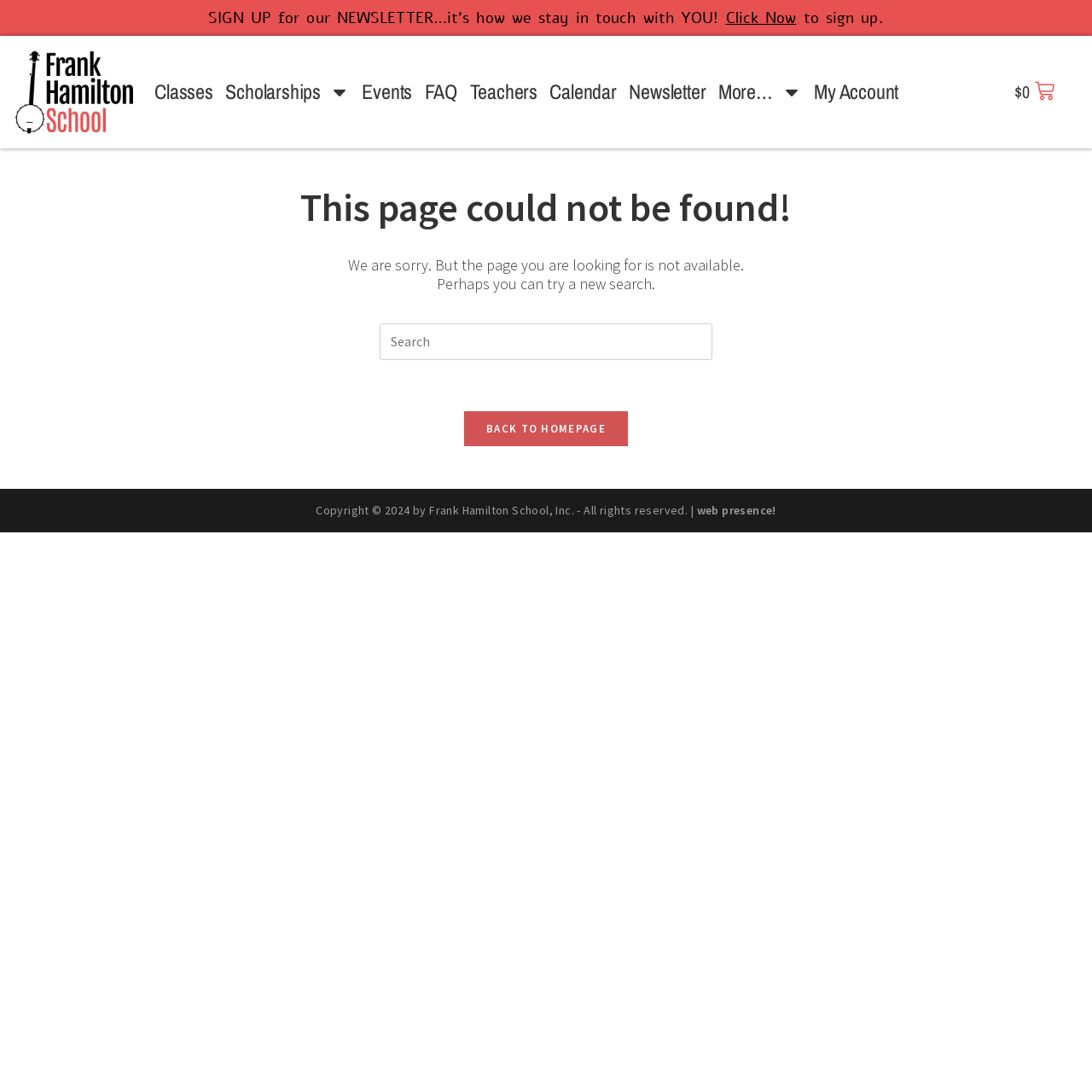What is the text below the search box?
Refer to the screenshot and respond with a concise word or phrase.

BACK TO HOMEPAGE